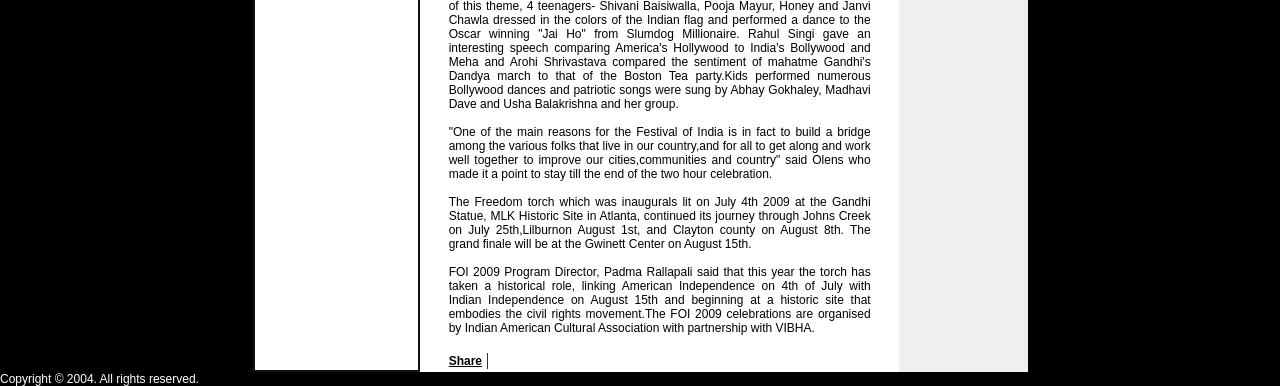Provide a short answer to the following question with just one word or phrase: Who said the Festival of India is to build a bridge among folks?

Olens